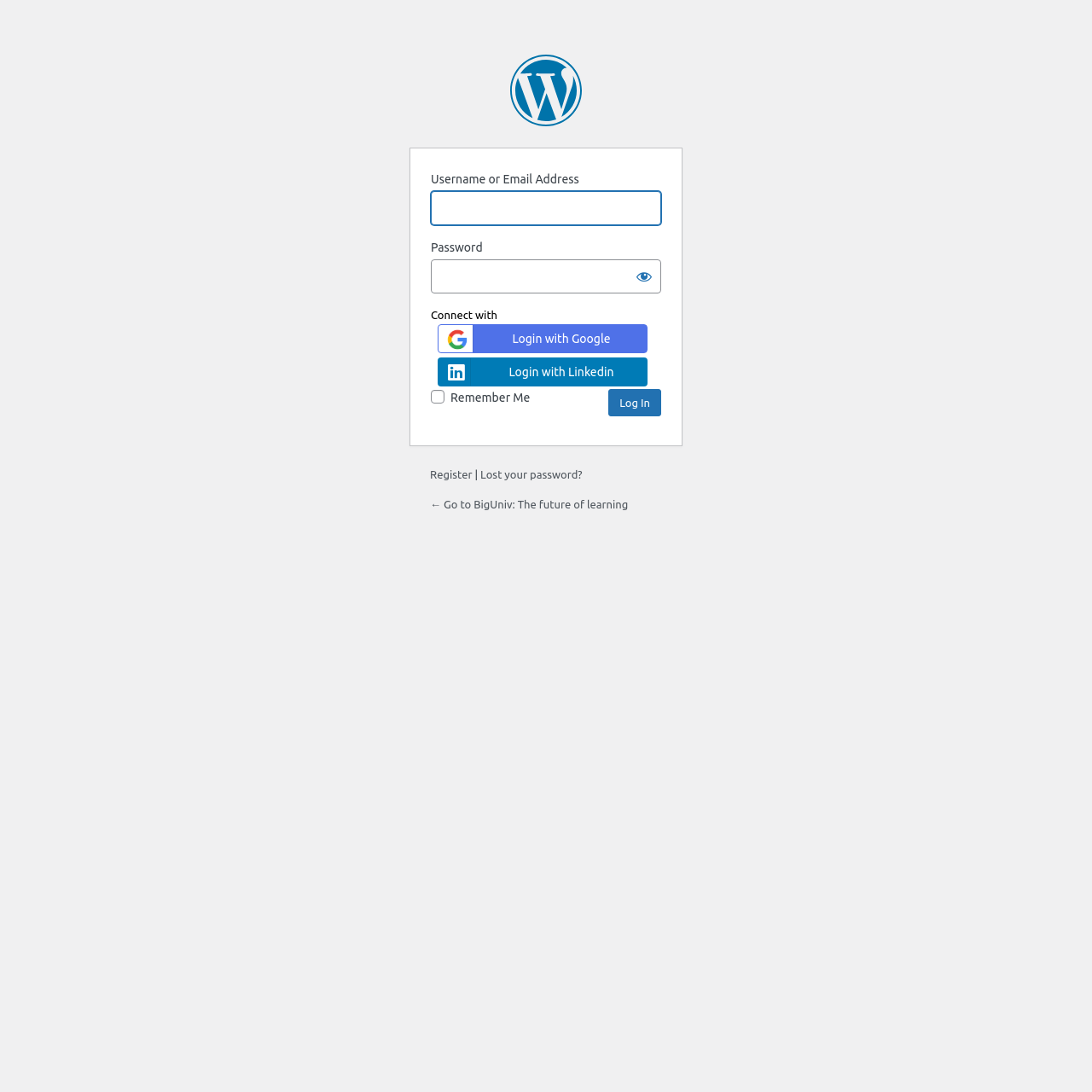Please identify the bounding box coordinates of the element's region that I should click in order to complete the following instruction: "Show password". The bounding box coordinates consist of four float numbers between 0 and 1, i.e., [left, top, right, bottom].

[0.574, 0.238, 0.605, 0.269]